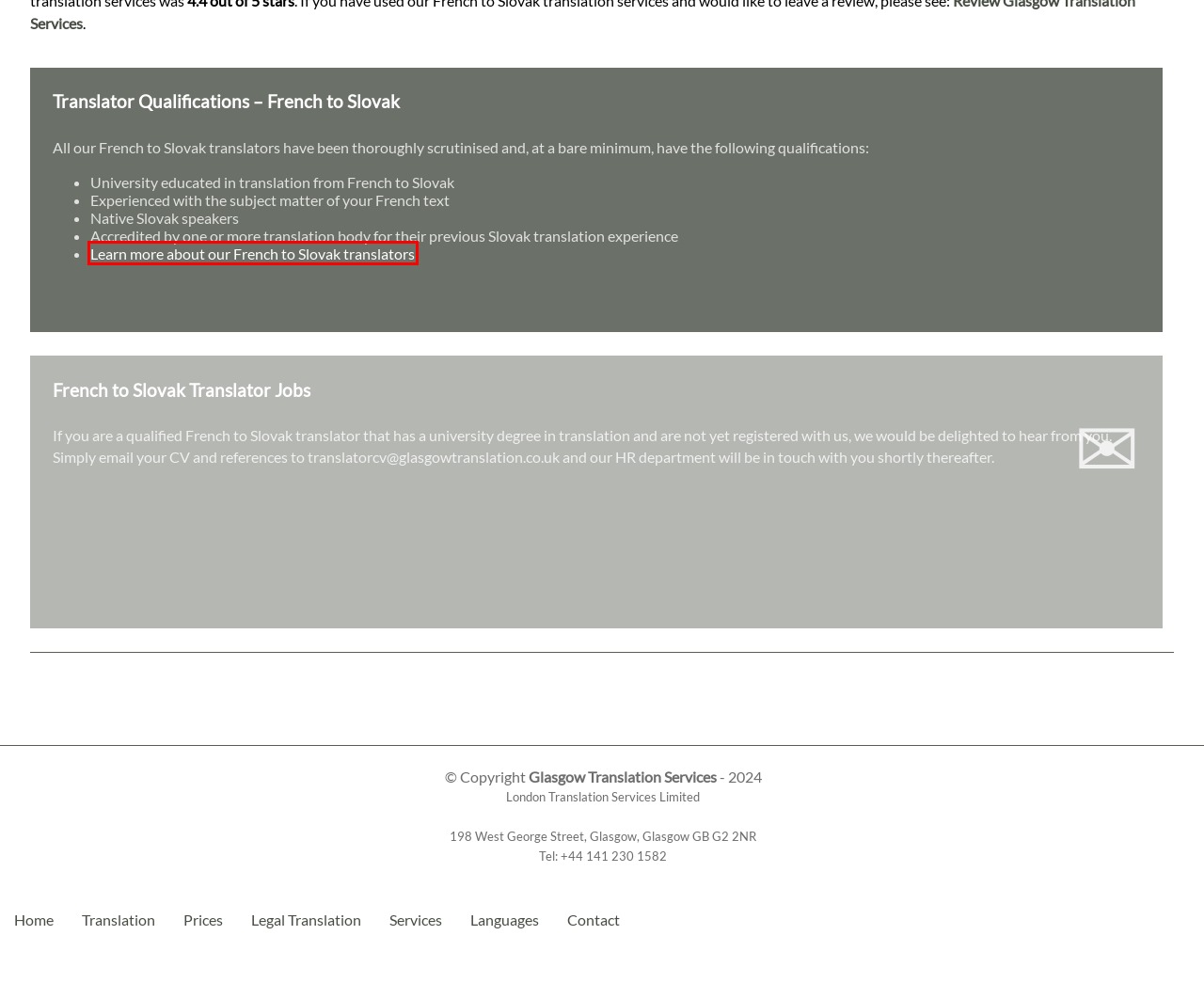Consider the screenshot of a webpage with a red bounding box and select the webpage description that best describes the new page that appears after clicking the element inside the red box. Here are the candidates:
A. Slovak Certified Translations | Glasgow Translation Services
B. Glasgow Translation Services | Translation Services
C. Slovak Text Translations | Glasgow Translation Services
D. French to Slovak Translators | Glasgow Translation Services
E. Slovak Mobile App Translations | Glasgow Translation Services
F. Glasgow Translation Services | Translation Services in Glasgow, UK
G. Glasgow Translation Services | Contact Translation Agency UK
H. Slovak Specialised Translations | Glasgow Translation Services

D